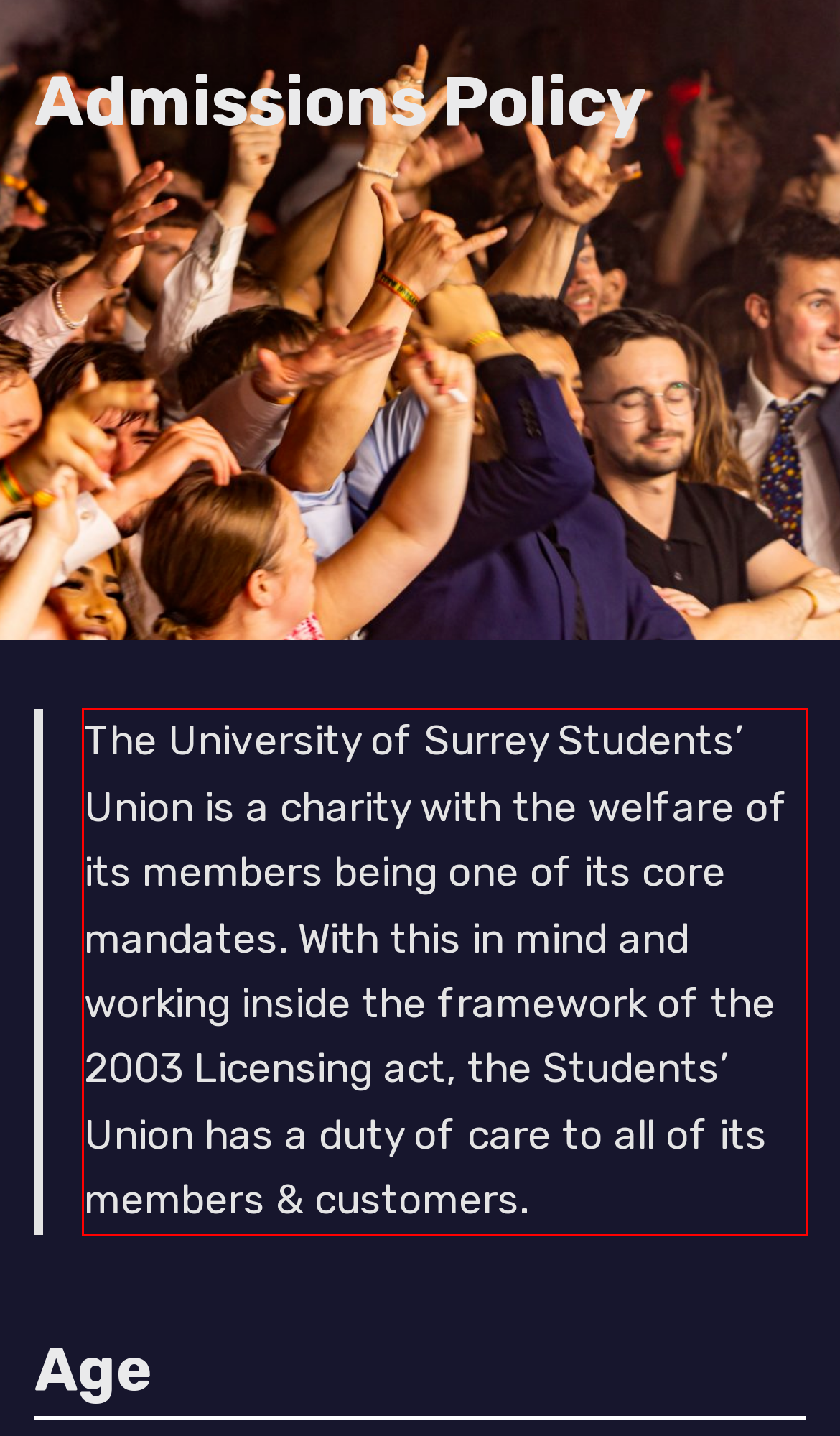Please identify and extract the text from the UI element that is surrounded by a red bounding box in the provided webpage screenshot.

The University of Surrey Students’ Union is a charity with the welfare of its members being one of its core mandates. With this in mind and working inside the framework of the 2003 Licensing act, the Students’ Union has a duty of care to all of its members & customers.